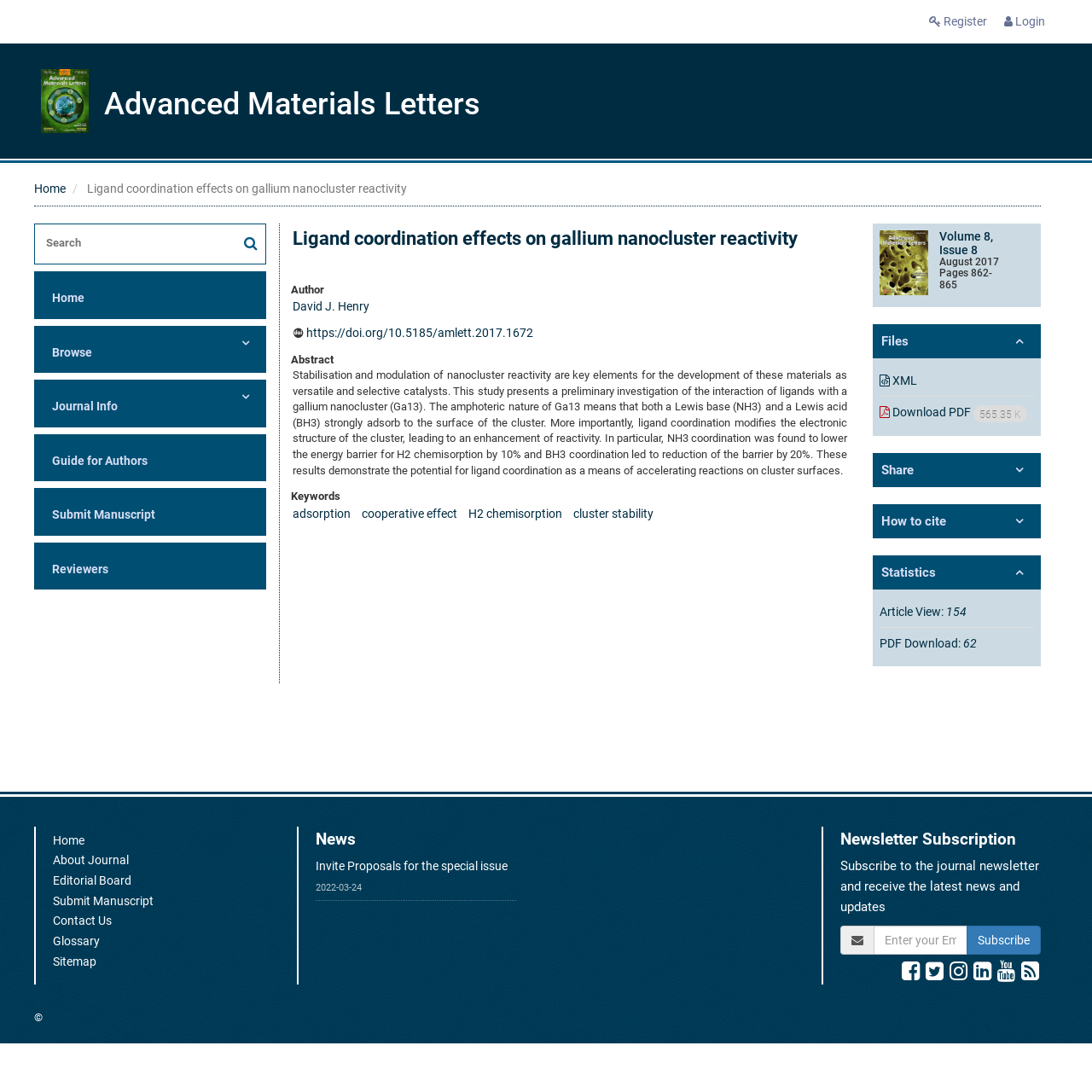Locate the bounding box coordinates of the region to be clicked to comply with the following instruction: "Download PDF". The coordinates must be four float numbers between 0 and 1, in the form [left, top, right, bottom].

[0.806, 0.371, 0.941, 0.384]